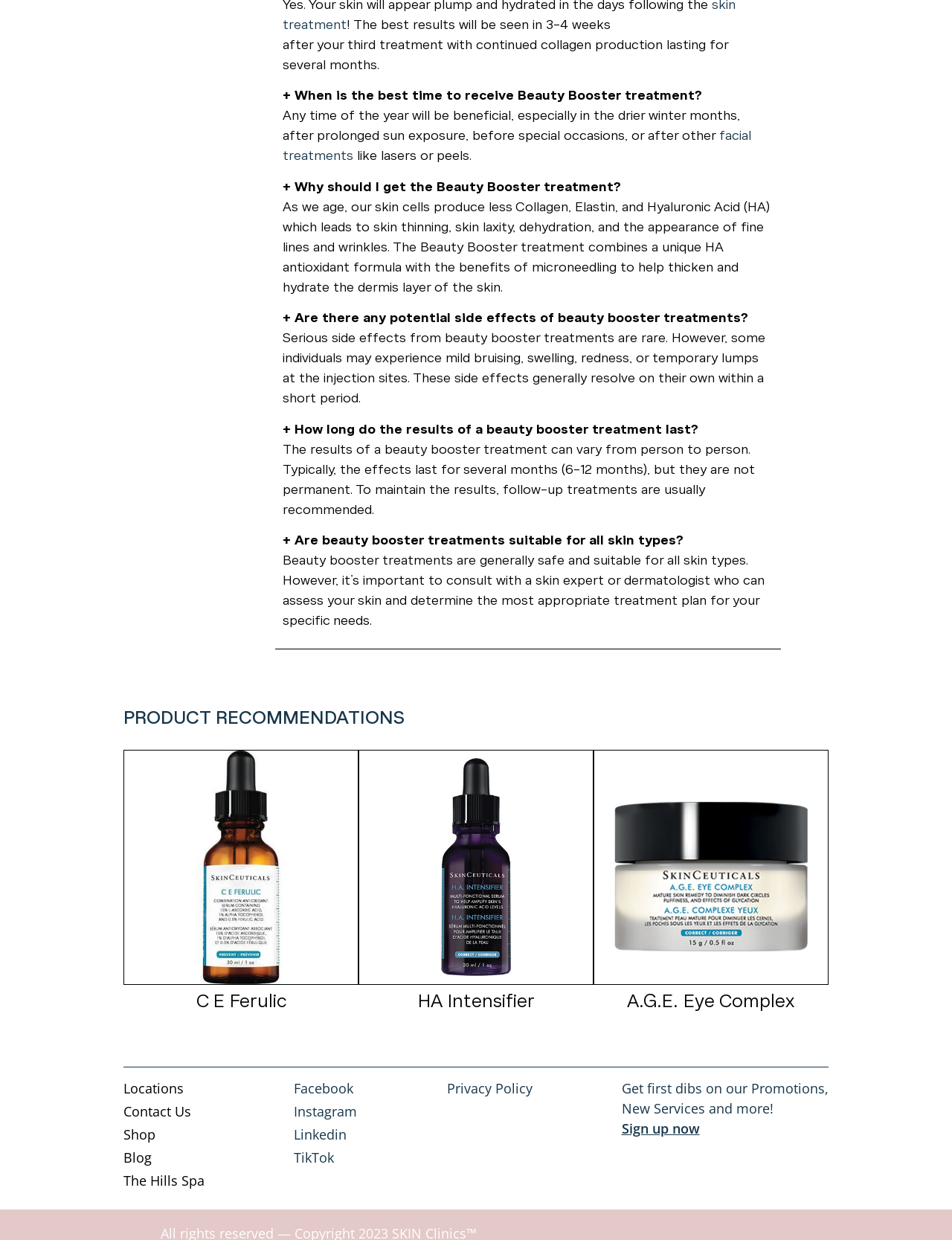What is the purpose of the 'Sign up now' link?
Look at the webpage screenshot and answer the question with a detailed explanation.

The webpage has a section that says 'Get first dibs on our Promotions, New Services and more!' followed by a 'Sign up now' link, suggesting that the purpose of this link is to allow users to sign up and receive notifications about promotions, new services, and other updates from the website.